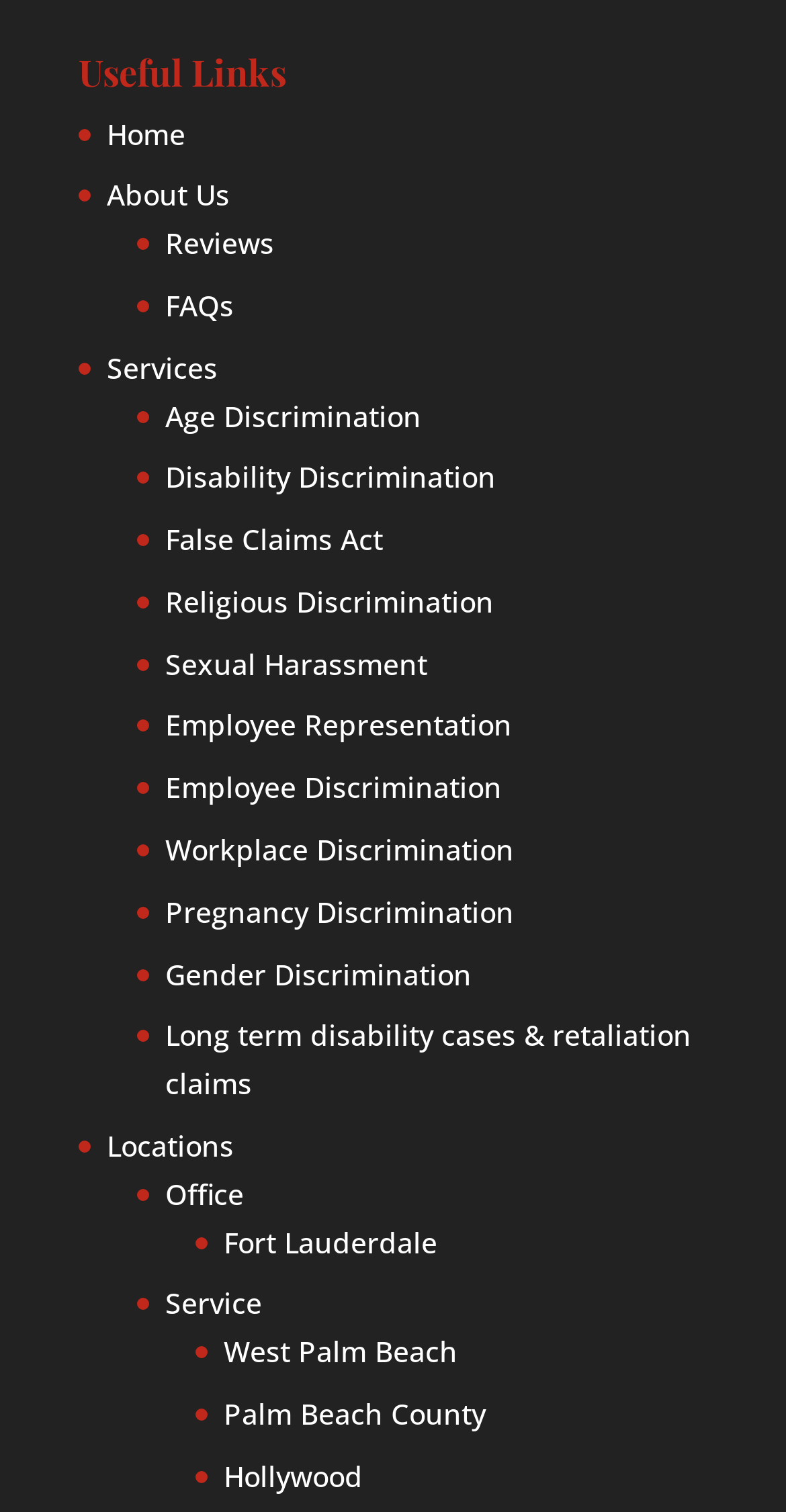Please answer the following question using a single word or phrase: What is the first link under 'Useful Links'?

Home